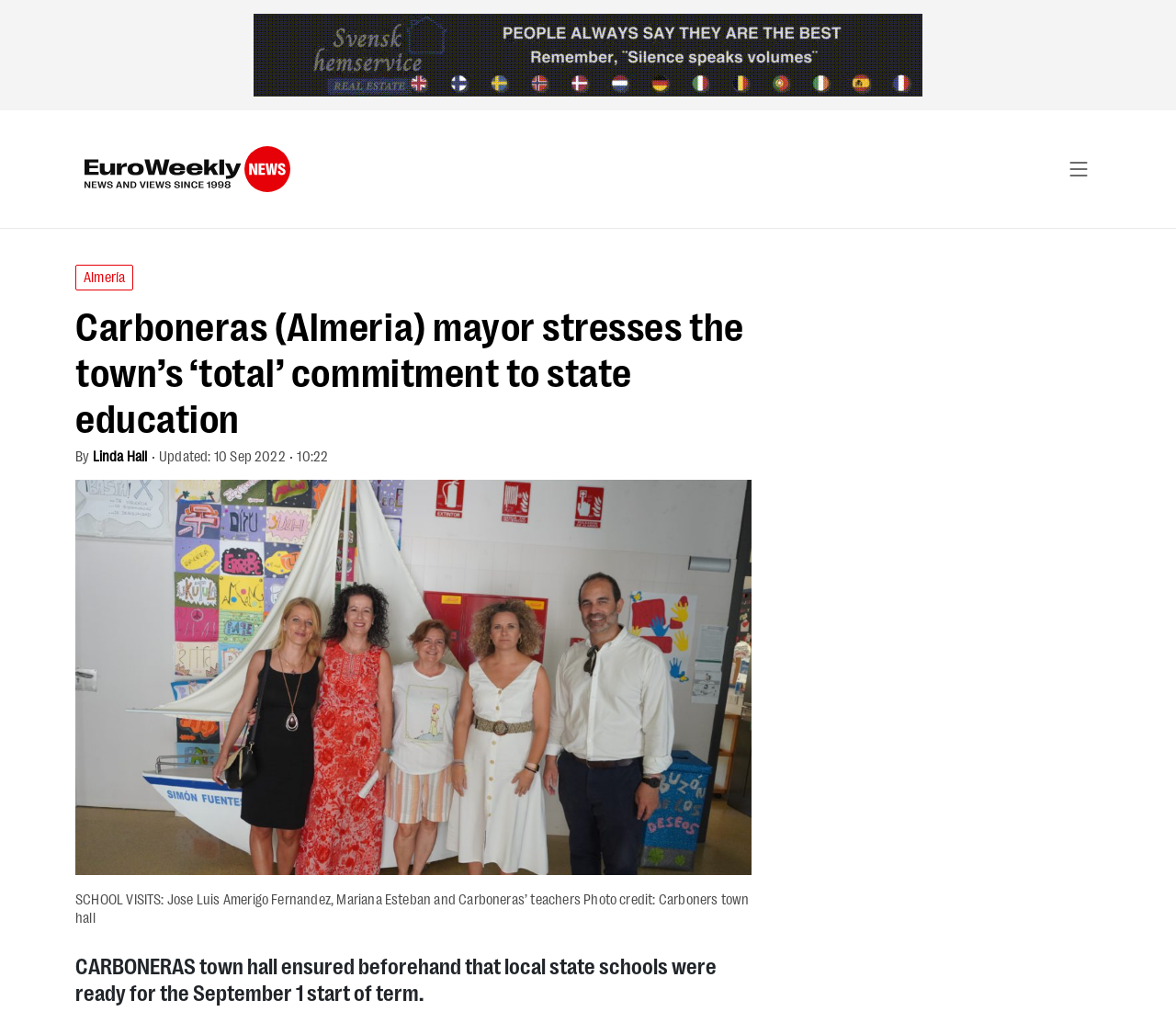Who is the author of the article?
Provide a short answer using one word or a brief phrase based on the image.

Linda Hall